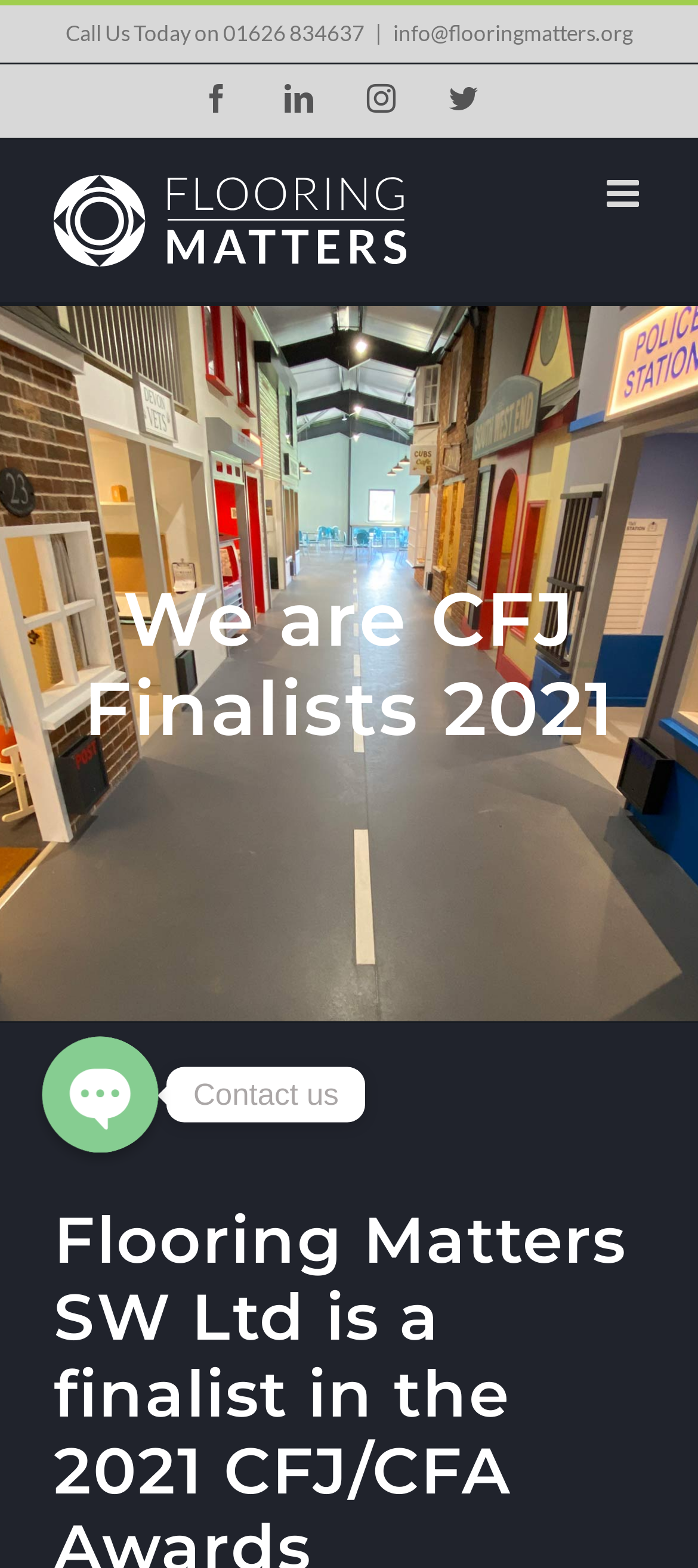How many social media links are there?
Refer to the image and provide a detailed answer to the question.

I counted the social media links by looking at the icons below the phone number and email address, and I found four links: Facebook, LinkedIn, Instagram, and Twitter.